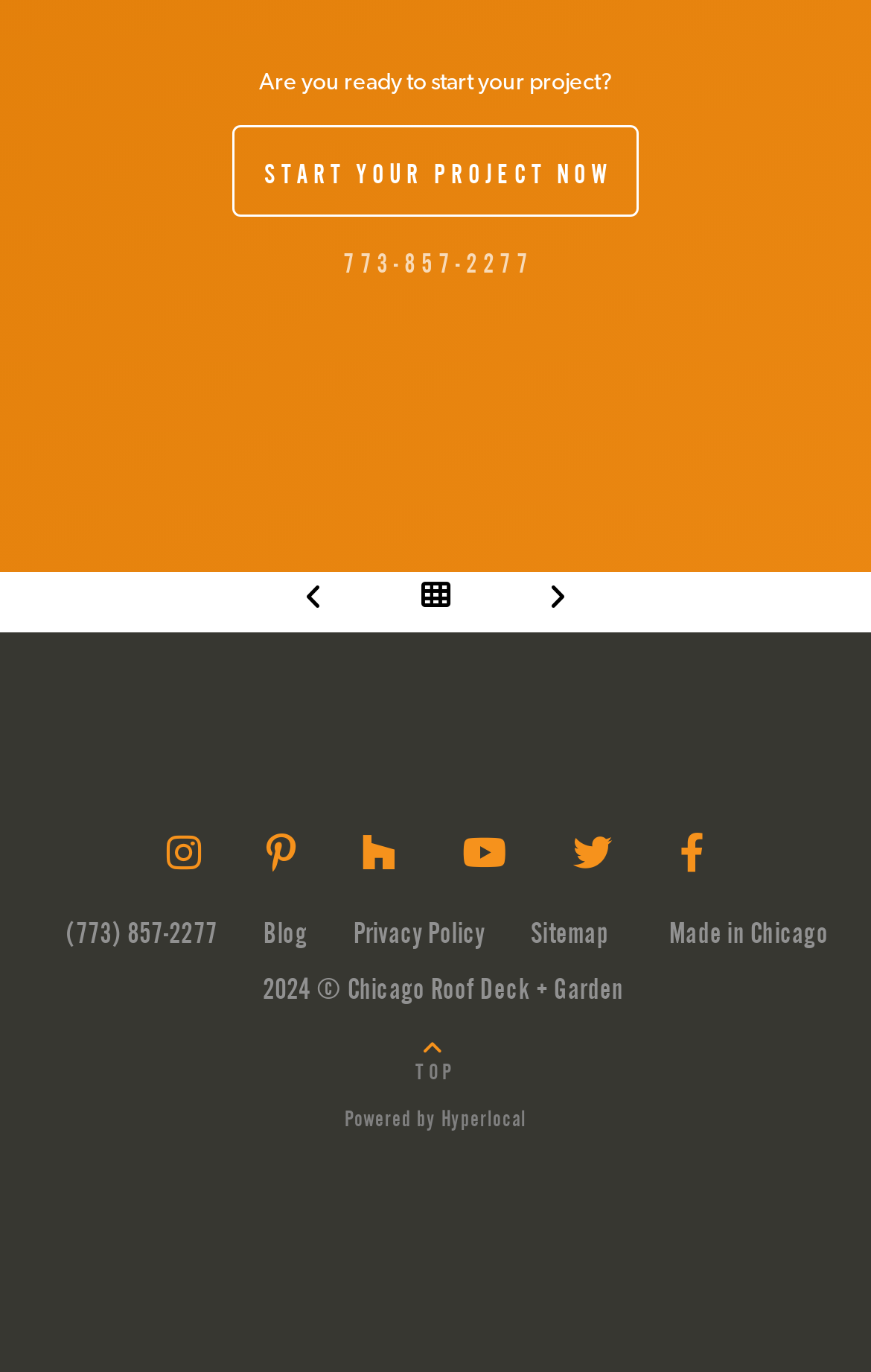Please identify the bounding box coordinates of the clickable area that will allow you to execute the instruction: "Click the Menu Toggle button".

None